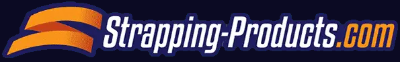Create an extensive caption that includes all significant details of the image.

The image features the logo of Strapping Products, prominently displaying the company's name, "Strapping-Products.com," in bold, stylized font. The logo incorporates vibrant orange and blue colors, reflecting a modern and dynamic brand image. This branding emphasizes the company's focus on high-quality strapping solutions for various applications. Positioned against a dark background, the logo is designed to stand out, showcasing the company's commitment to excellence in their product offerings. The logo serves as a key visual element, reinforcing brand recognition for customers and clients in the industry.